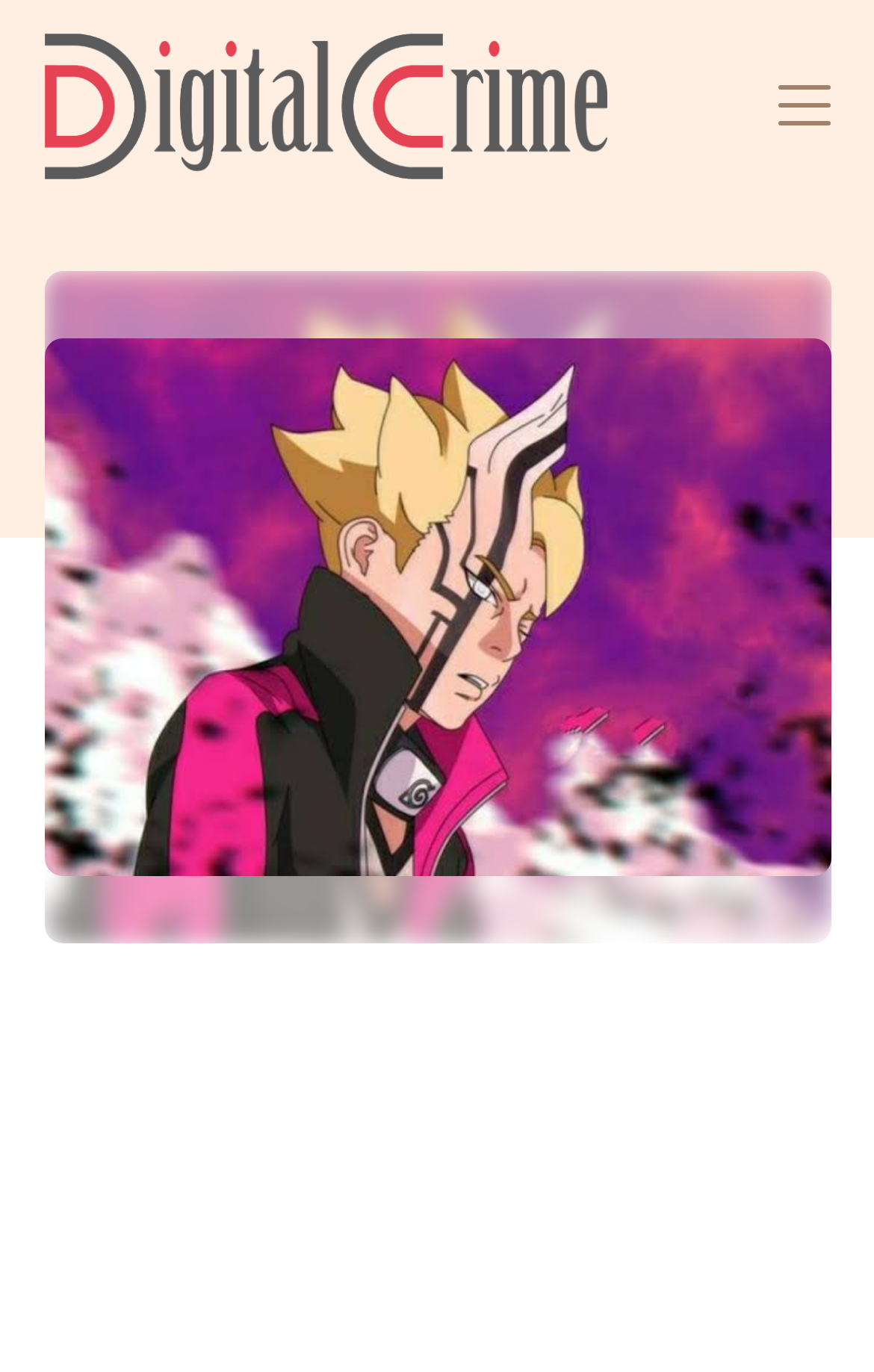Identify the bounding box coordinates for the UI element that matches this description: "alt="DC News"".

[0.05, 0.024, 0.72, 0.14]